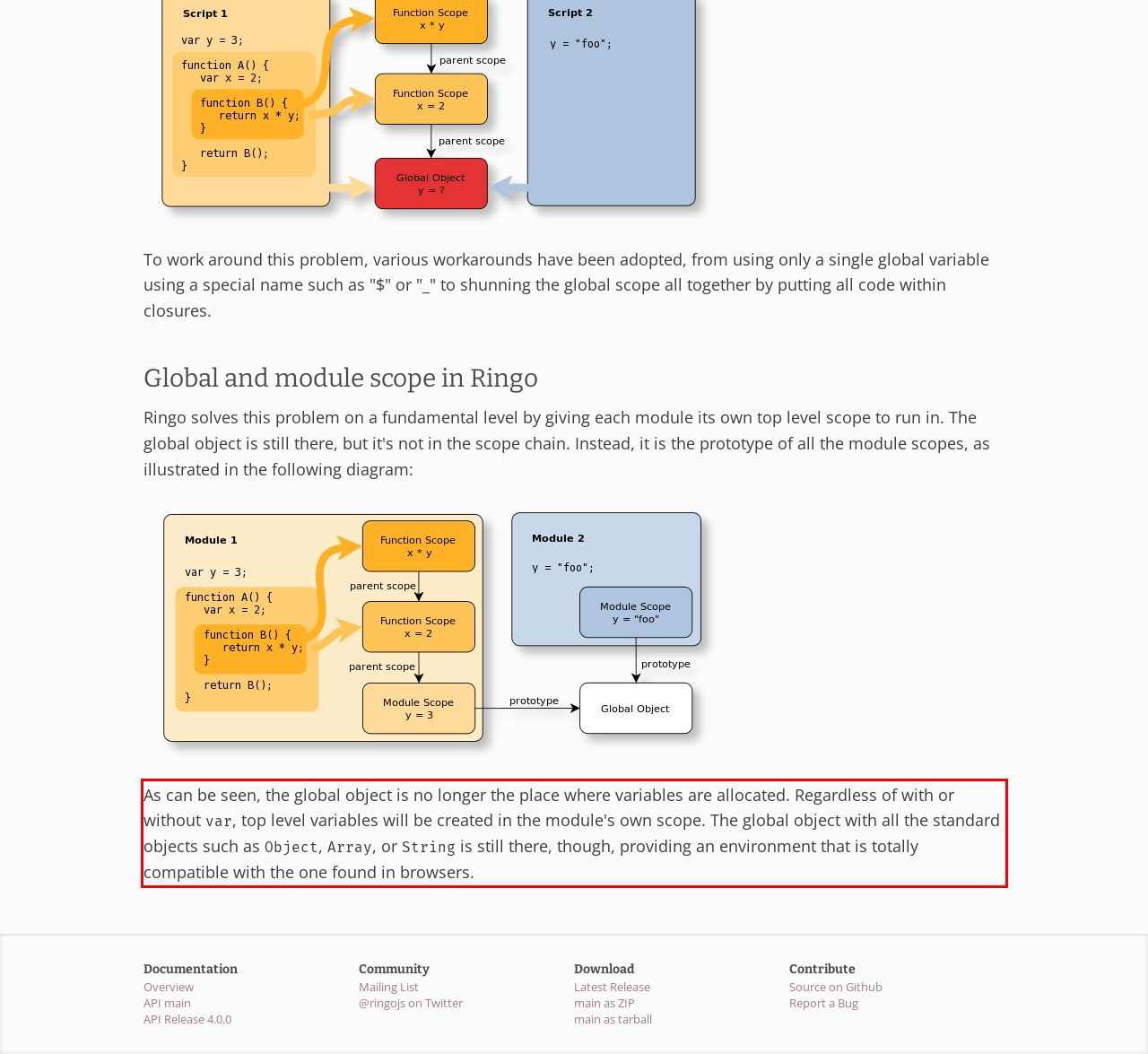Examine the screenshot of the webpage, locate the red bounding box, and perform OCR to extract the text contained within it.

As can be seen, the global object is no longer the place where variables are allocated. Regardless of with or without var, top level variables will be created in the module's own scope. The global object with all the standard objects such as Object, Array, or String is still there, though, providing an environment that is totally compatible with the one found in browsers.